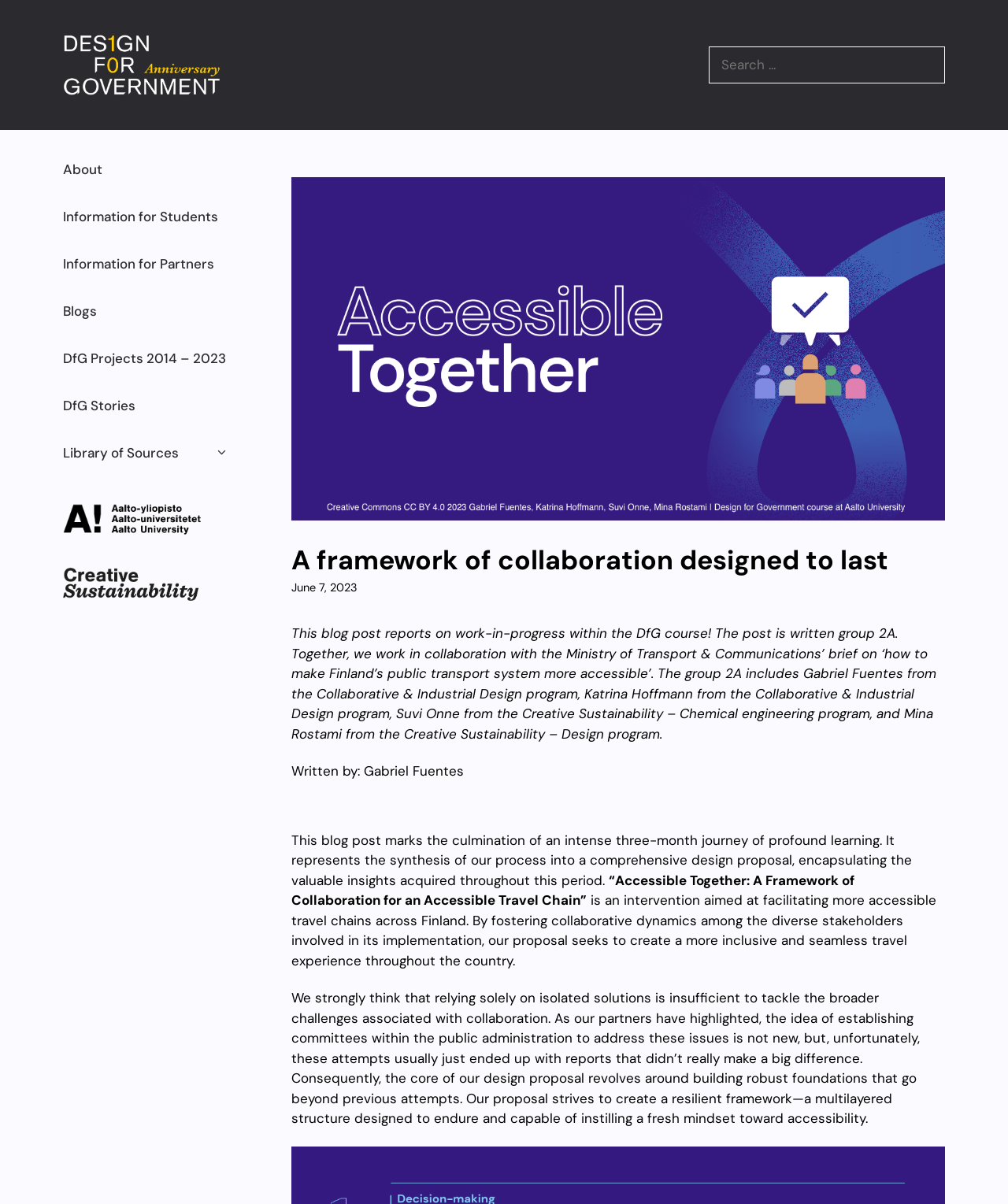Please find the bounding box coordinates of the element that needs to be clicked to perform the following instruction: "Go to the About page". The bounding box coordinates should be four float numbers between 0 and 1, represented as [left, top, right, bottom].

[0.047, 0.121, 0.242, 0.161]